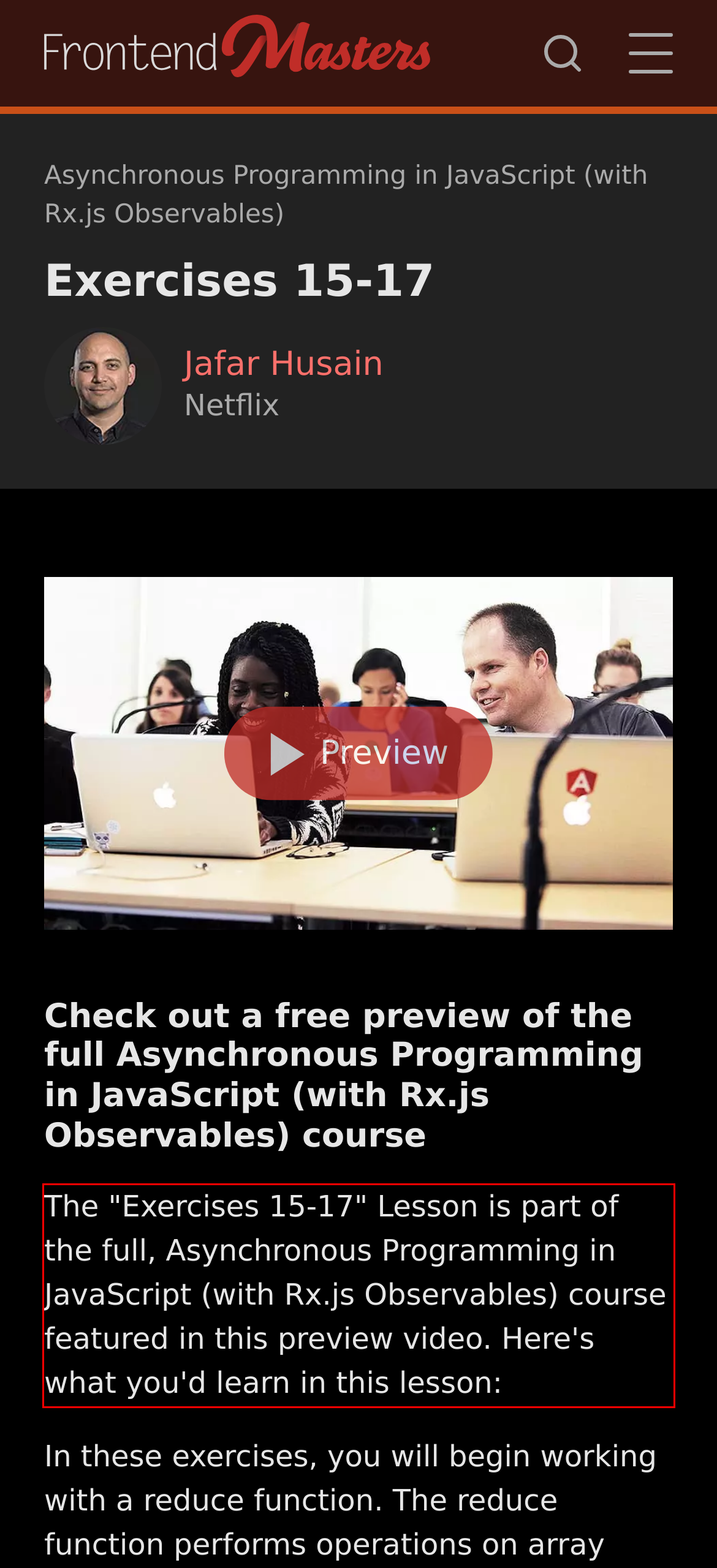Given a screenshot of a webpage containing a red rectangle bounding box, extract and provide the text content found within the red bounding box.

The "Exercises 15-17" Lesson is part of the full, Asynchronous Programming in JavaScript (with Rx.js Observables) course featured in this preview video. Here's what you'd learn in this lesson: